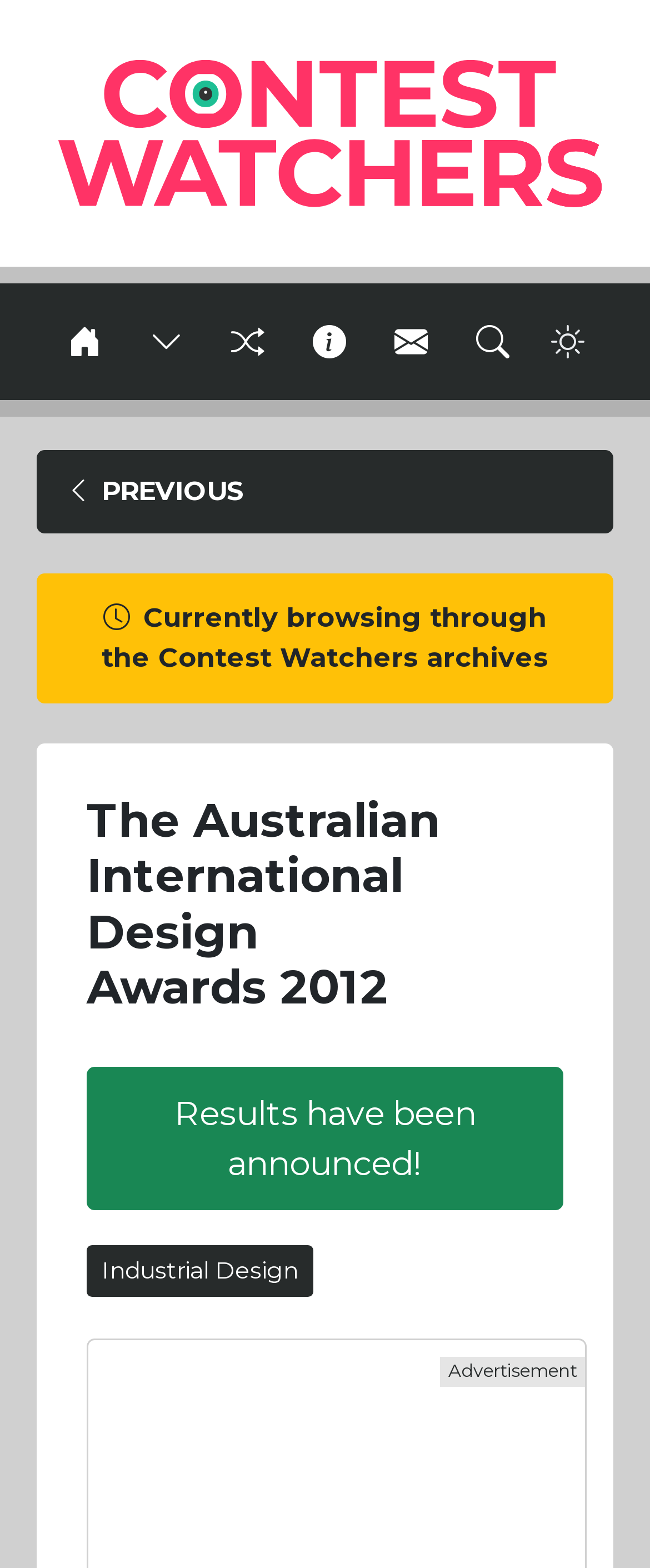What is the name of the awards?
Please give a detailed and elaborate explanation in response to the question.

I found the answer by looking at the heading element that says 'The Australian International Design Awards 2012', which is a prominent element on the page.